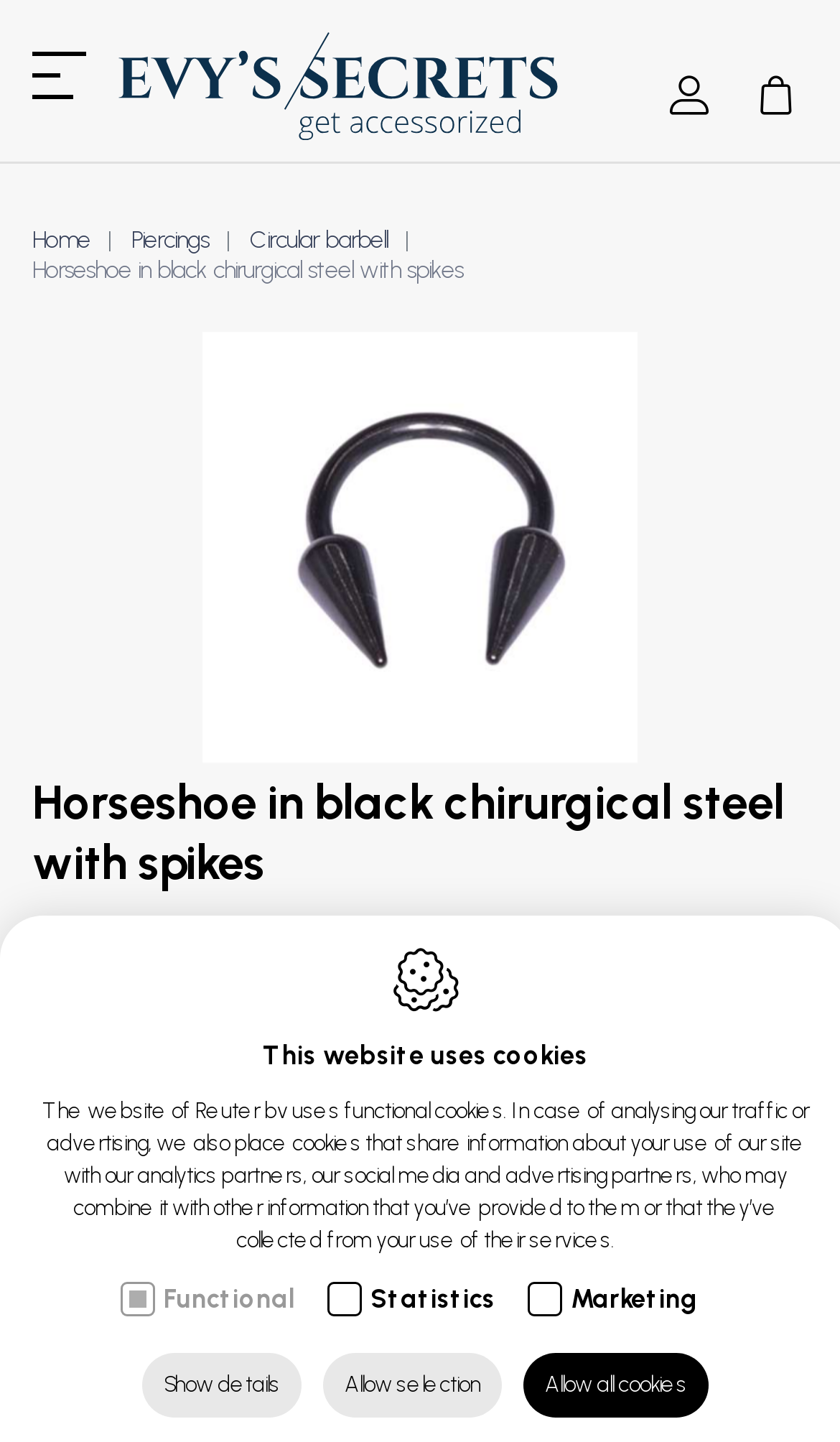Indicate the bounding box coordinates of the clickable region to achieve the following instruction: "Click the 'Home' link."

[0.038, 0.157, 0.108, 0.176]